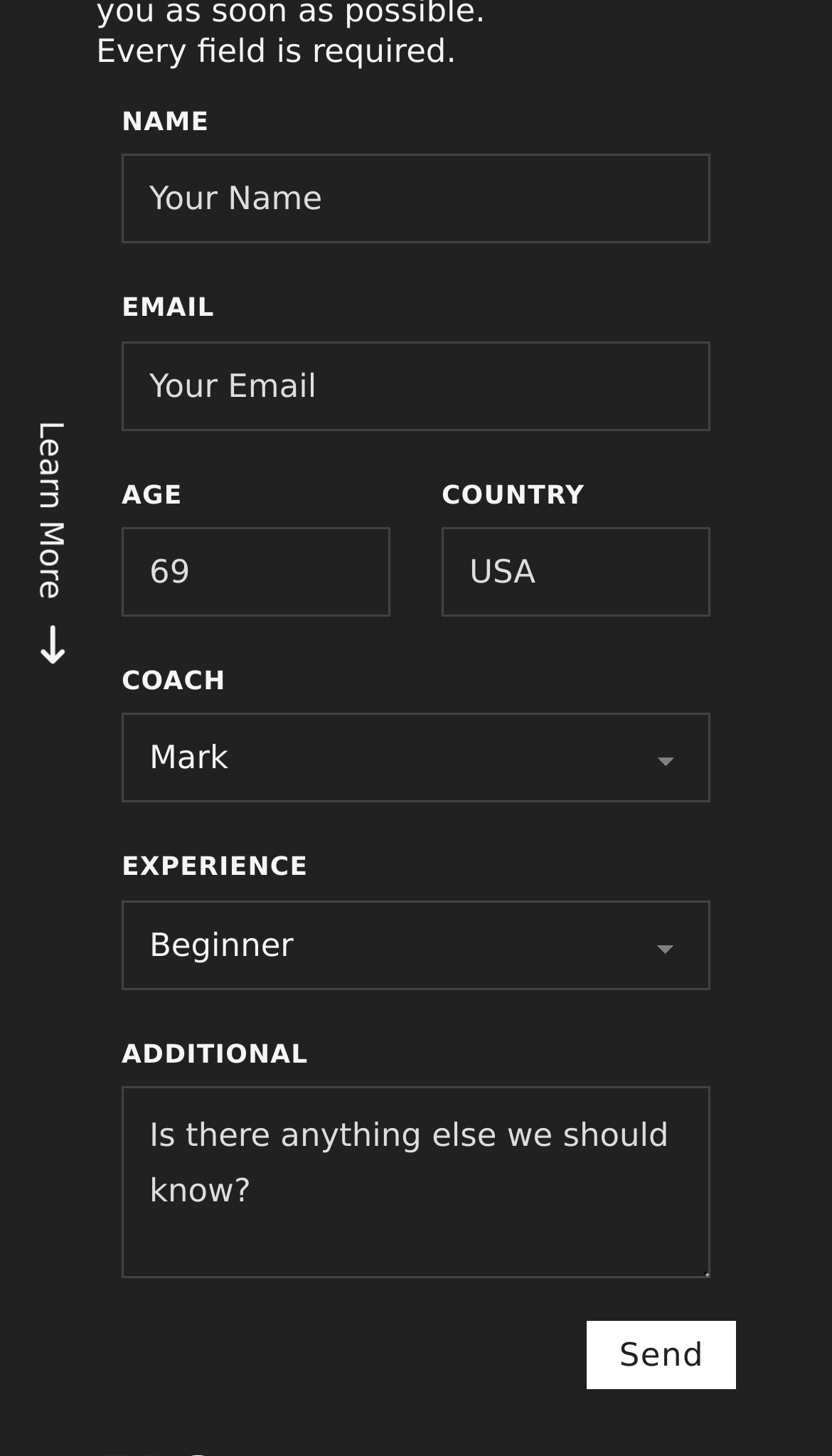Identify the bounding box coordinates for the UI element described by the following text: "parent_node: NAME name="form-field-6f5900" placeholder="Your Name"". Provide the coordinates as four float numbers between 0 and 1, in the format [left, top, right, bottom].

[0.146, 0.106, 0.854, 0.167]